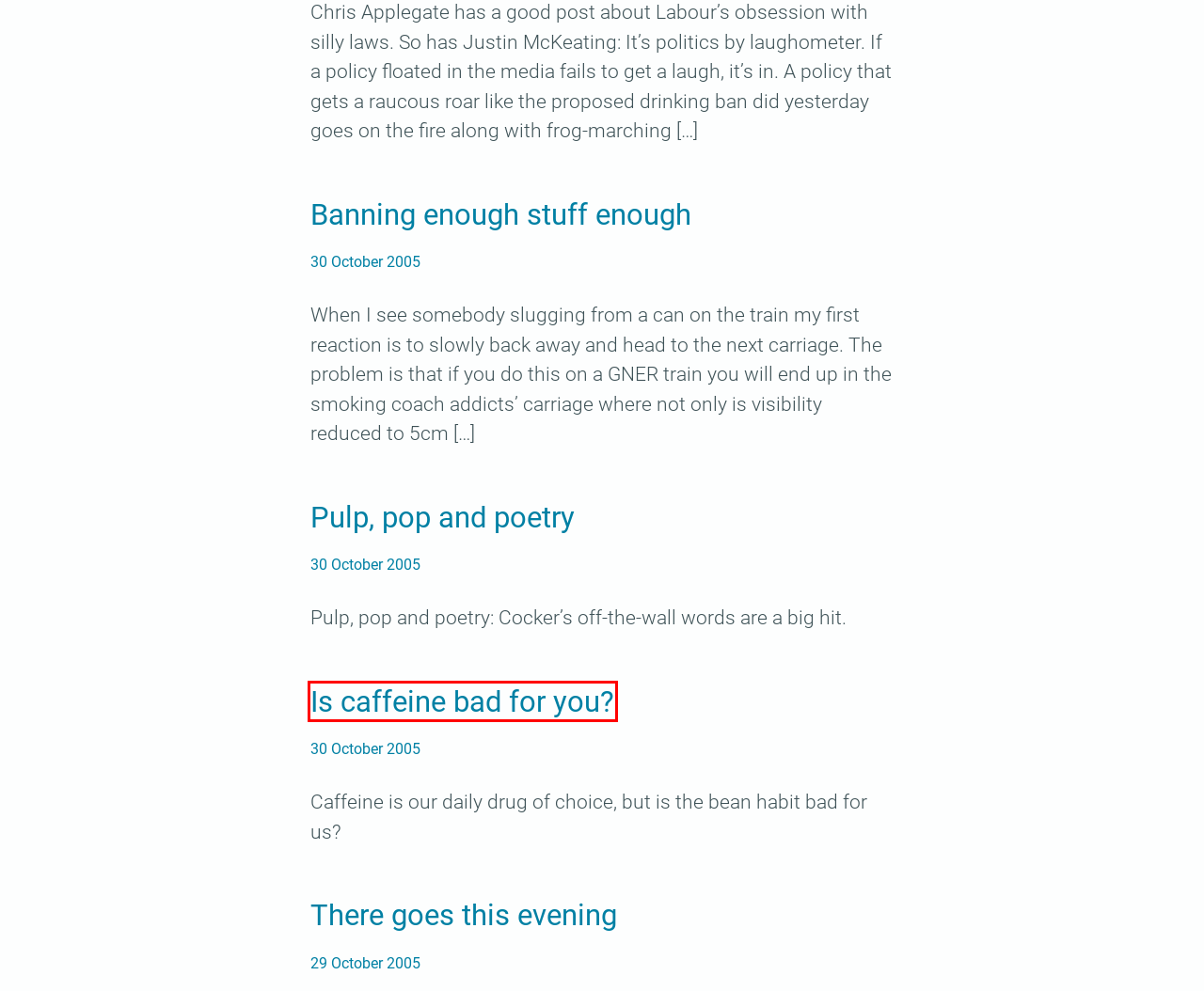Review the webpage screenshot provided, noting the red bounding box around a UI element. Choose the description that best matches the new webpage after clicking the element within the bounding box. The following are the options:
A. Nathan Barley DVD | doctorvee
B. Is caffeine bad for you? | doctorvee
C. Super Mario on a massive instrument | doctorvee
D. Banning enough stuff enough | doctorvee
E. With the emphasis on ‘0’ | doctorvee
F. There goes this evening | doctorvee
G. Pulp, pop and poetry | doctorvee
H. CC BY 4.0 Deed | Attribution 4.0 International
 | Creative Commons

B